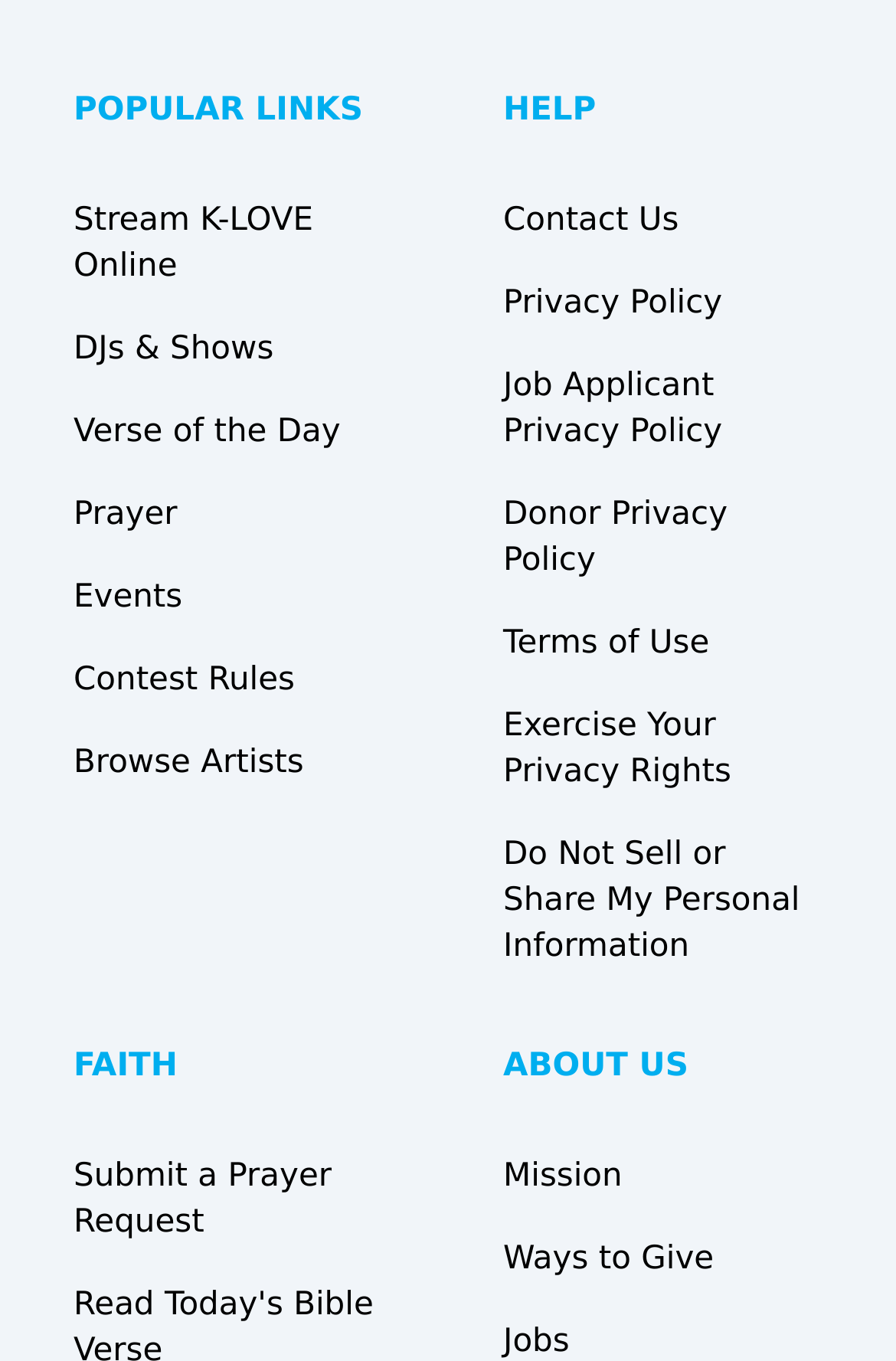Locate the bounding box coordinates of the region to be clicked to comply with the following instruction: "Exercise Your Privacy Rights". The coordinates must be four float numbers between 0 and 1, in the form [left, top, right, bottom].

[0.562, 0.519, 0.816, 0.58]